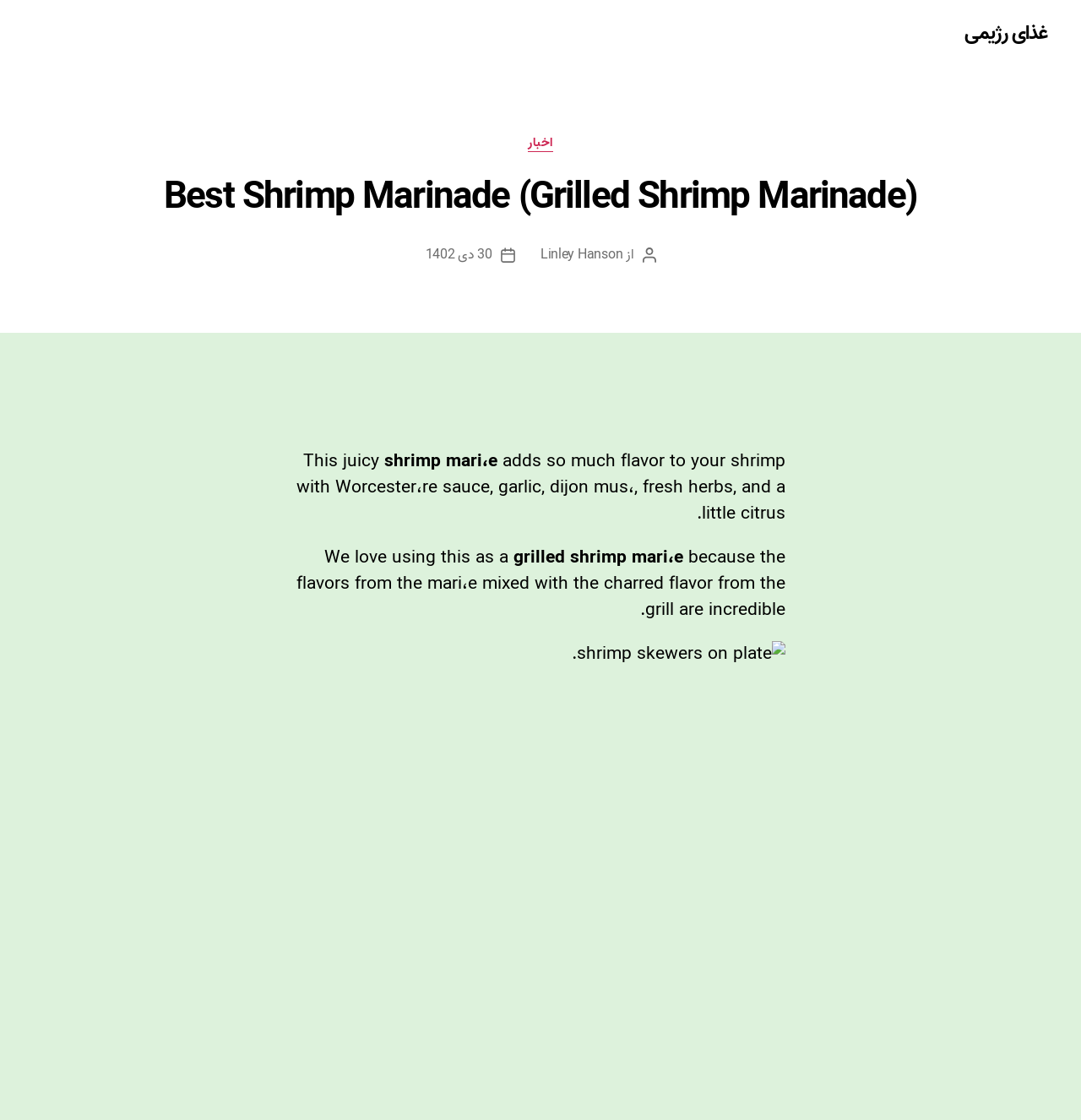Give a succinct answer to this question in a single word or phrase: 
What is the author of this article?

Linley Hanson